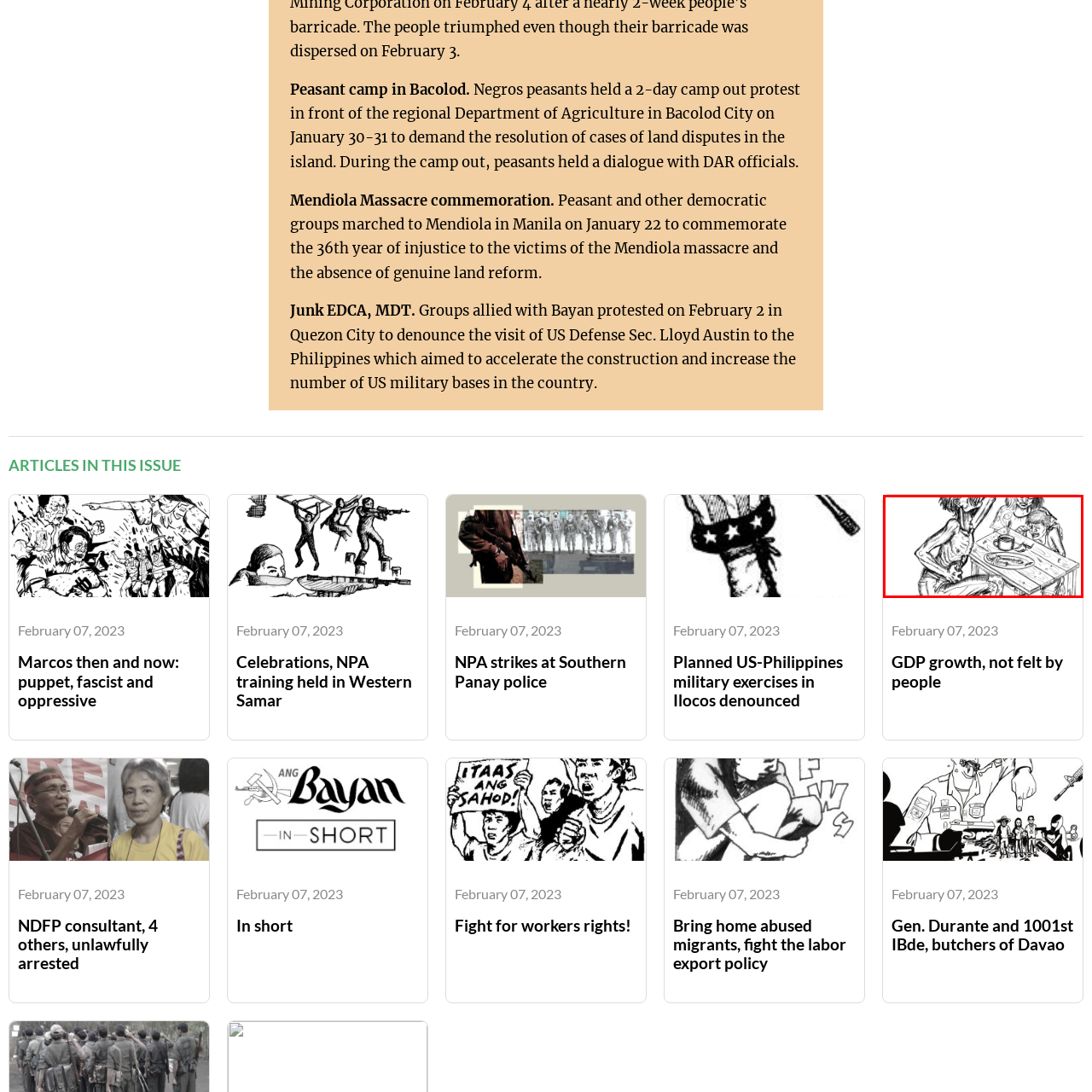What is the concern of the woman and child in the illustration?
Pay attention to the image outlined by the red bounding box and provide a thorough explanation in your answer, using clues from the image.

The woman and child in the illustration appear distressed, conveying concern and helplessness in response to the dire situation of the gaunt and starving figure, highlighting the struggles of the marginalized and impoverished.